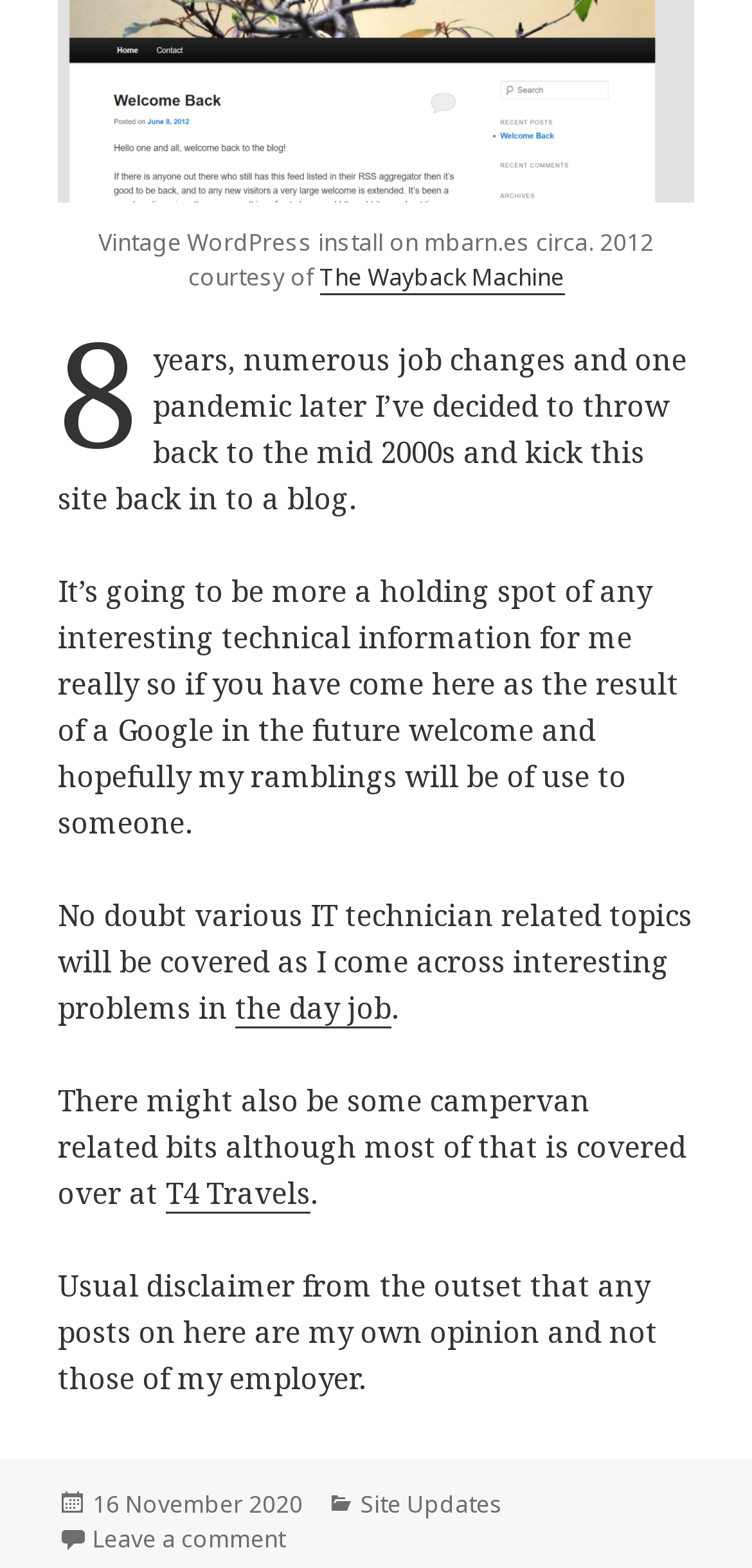Highlight the bounding box of the UI element that corresponds to this description: "16 November 202016 January 2021".

[0.123, 0.948, 0.403, 0.971]